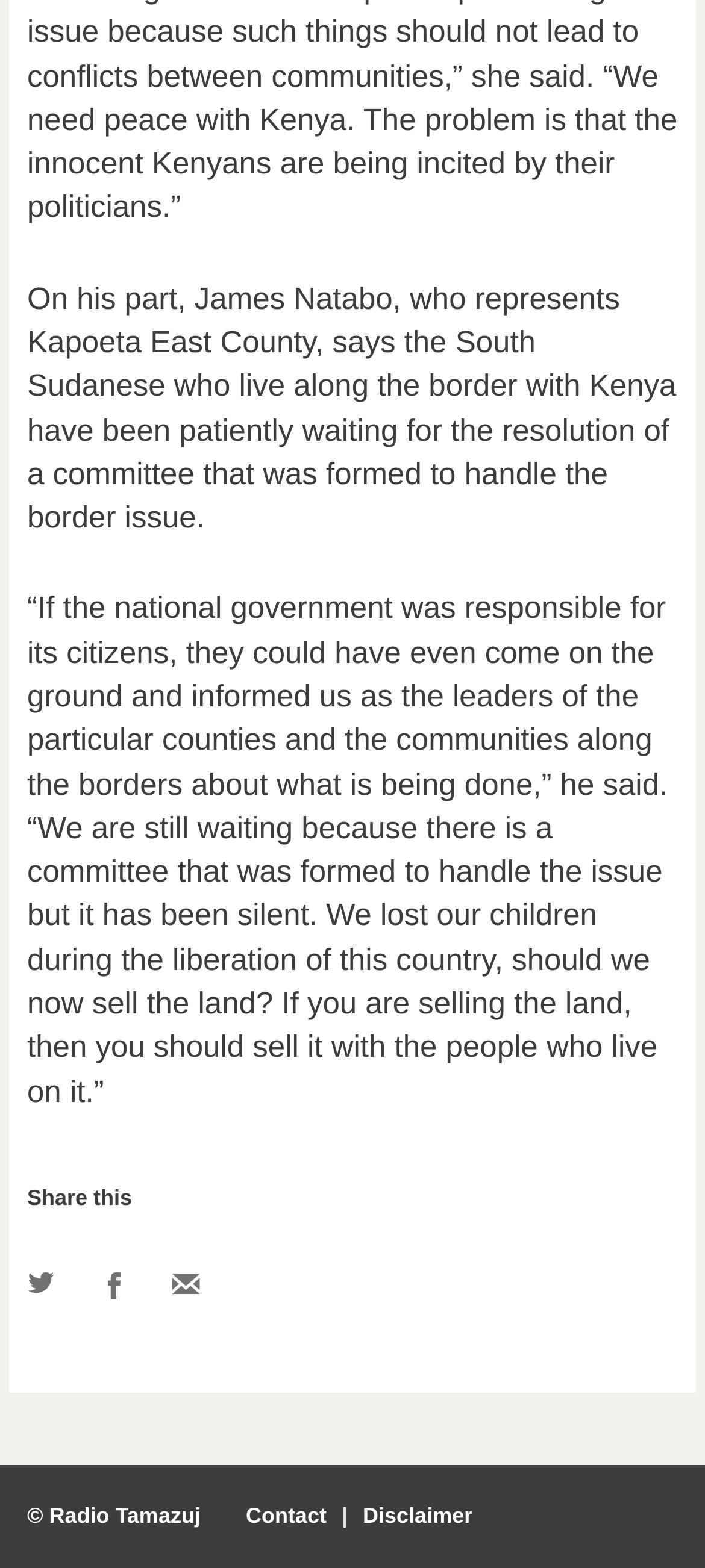Given the element description, predict the bounding box coordinates in the format (top-left x, top-left y, bottom-right x, bottom-right y), using floating point numbers between 0 and 1: E-mail

[0.244, 0.811, 0.285, 0.827]